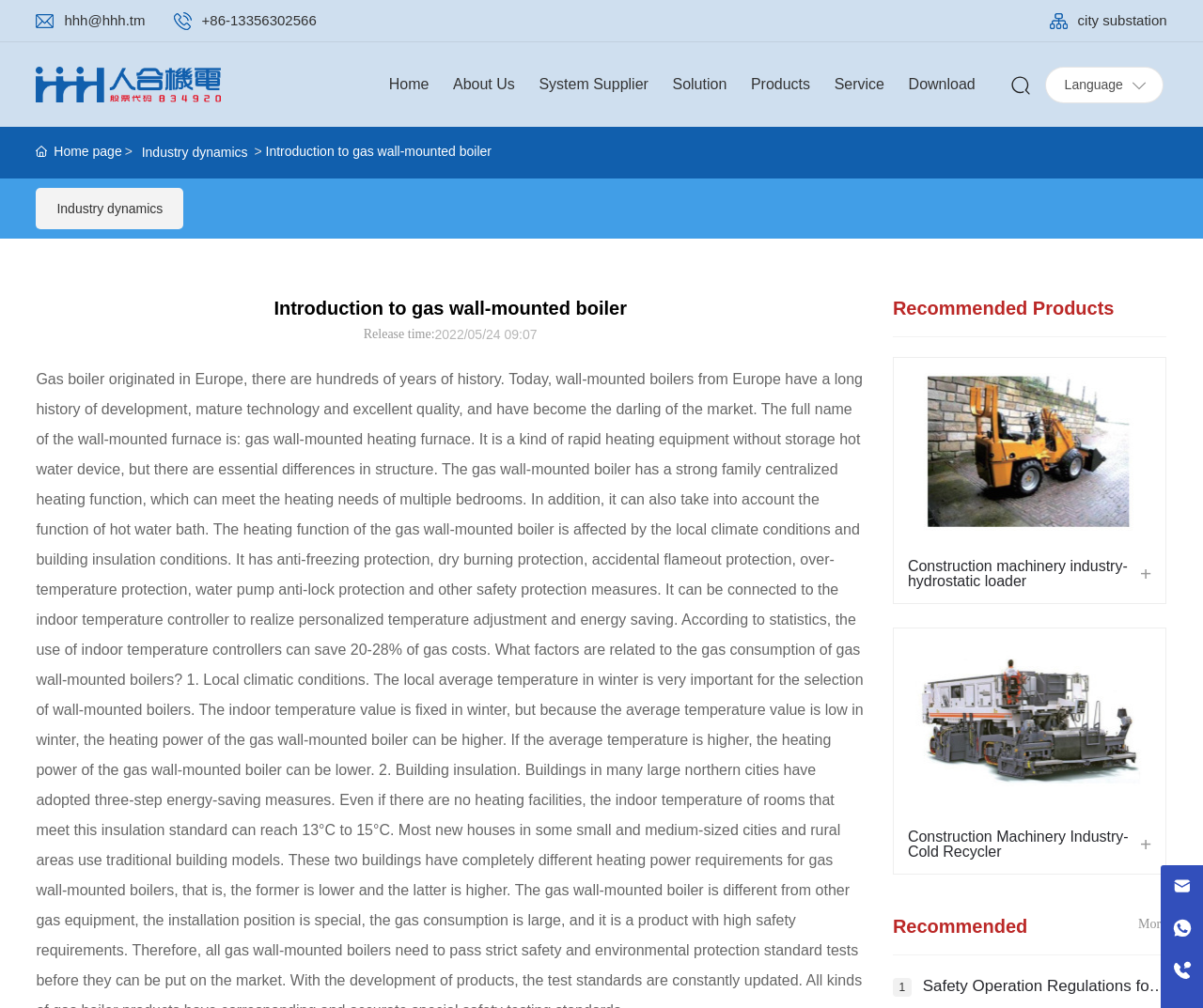What is the recommended product?
Please provide a comprehensive answer to the question based on the webpage screenshot.

The recommended product can be found in the link 'Construction machinery industry-hydrostatic loader' which is located in the 'Recommended Products' section, and it is accompanied by an image.